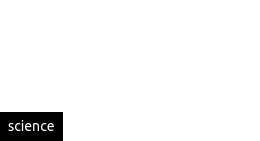Under which category is the article published?
Please answer the question with a single word or phrase, referencing the image.

science